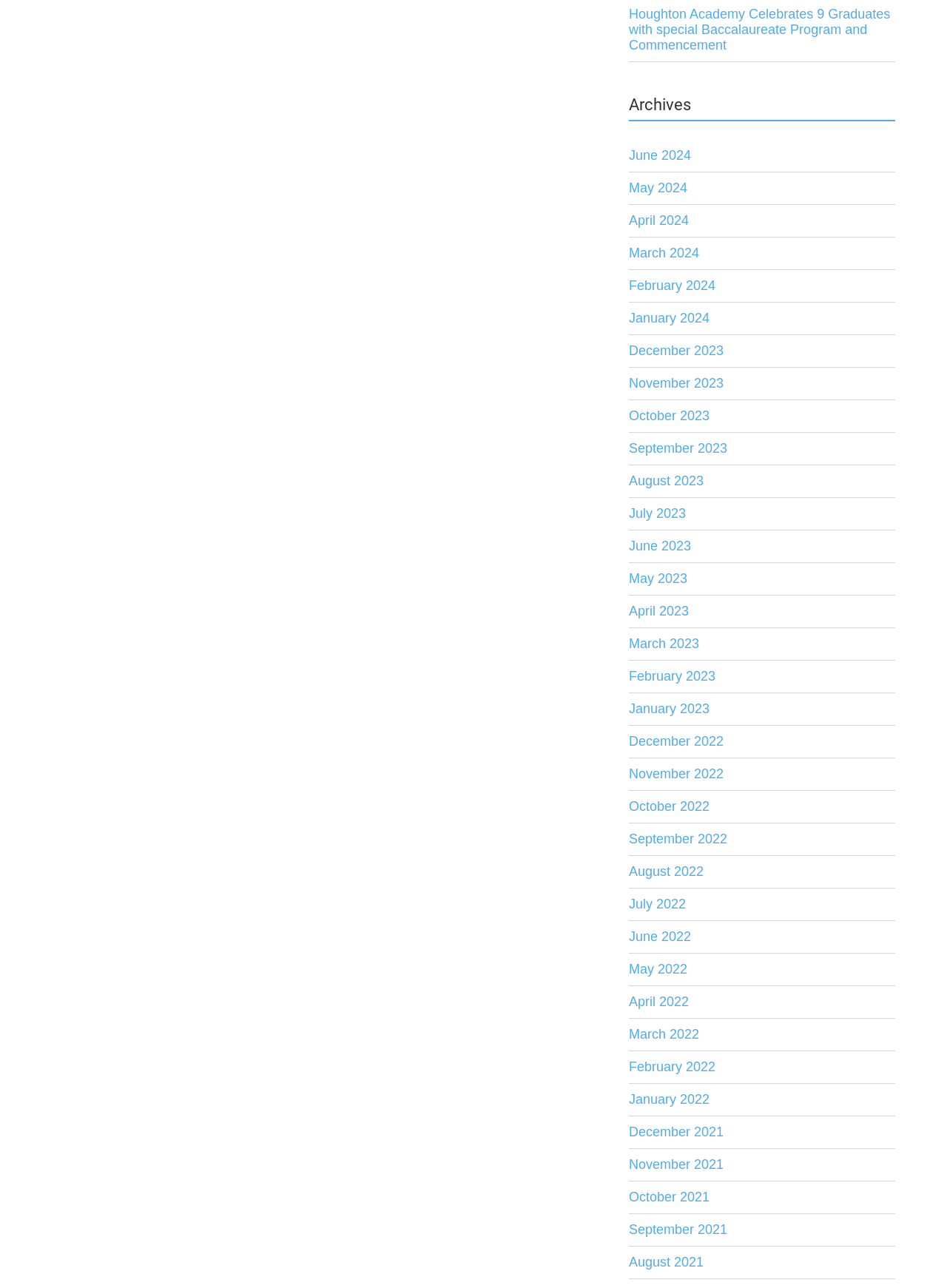How many links are available in the archives section?
Based on the image, provide your answer in one word or phrase.

51